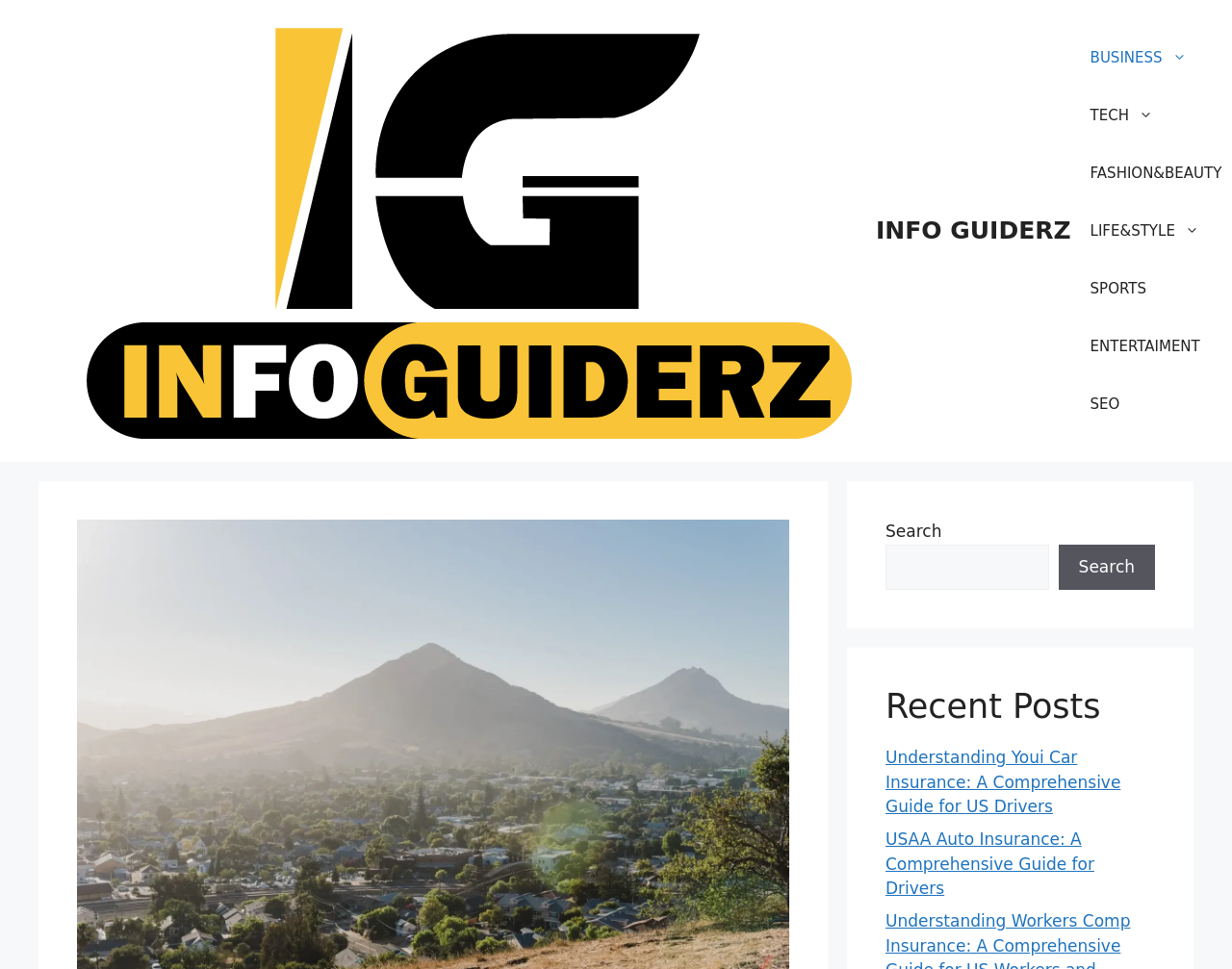Please determine the bounding box coordinates for the element that should be clicked to follow these instructions: "Search for something".

[0.719, 0.562, 0.851, 0.609]